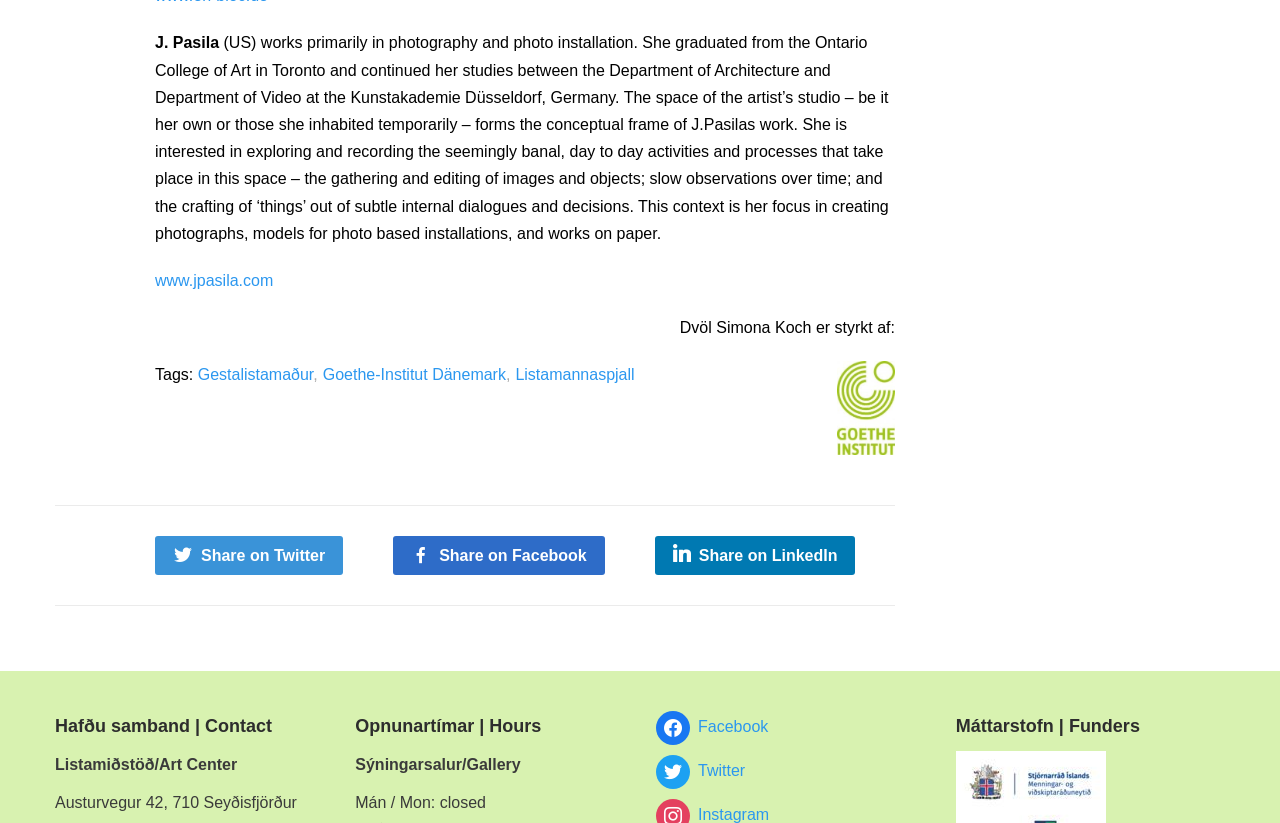Find the bounding box coordinates of the element I should click to carry out the following instruction: "Read the article 'Why Contractor Foreman is the Top Choice for Cost-Effective Construction Management'".

None